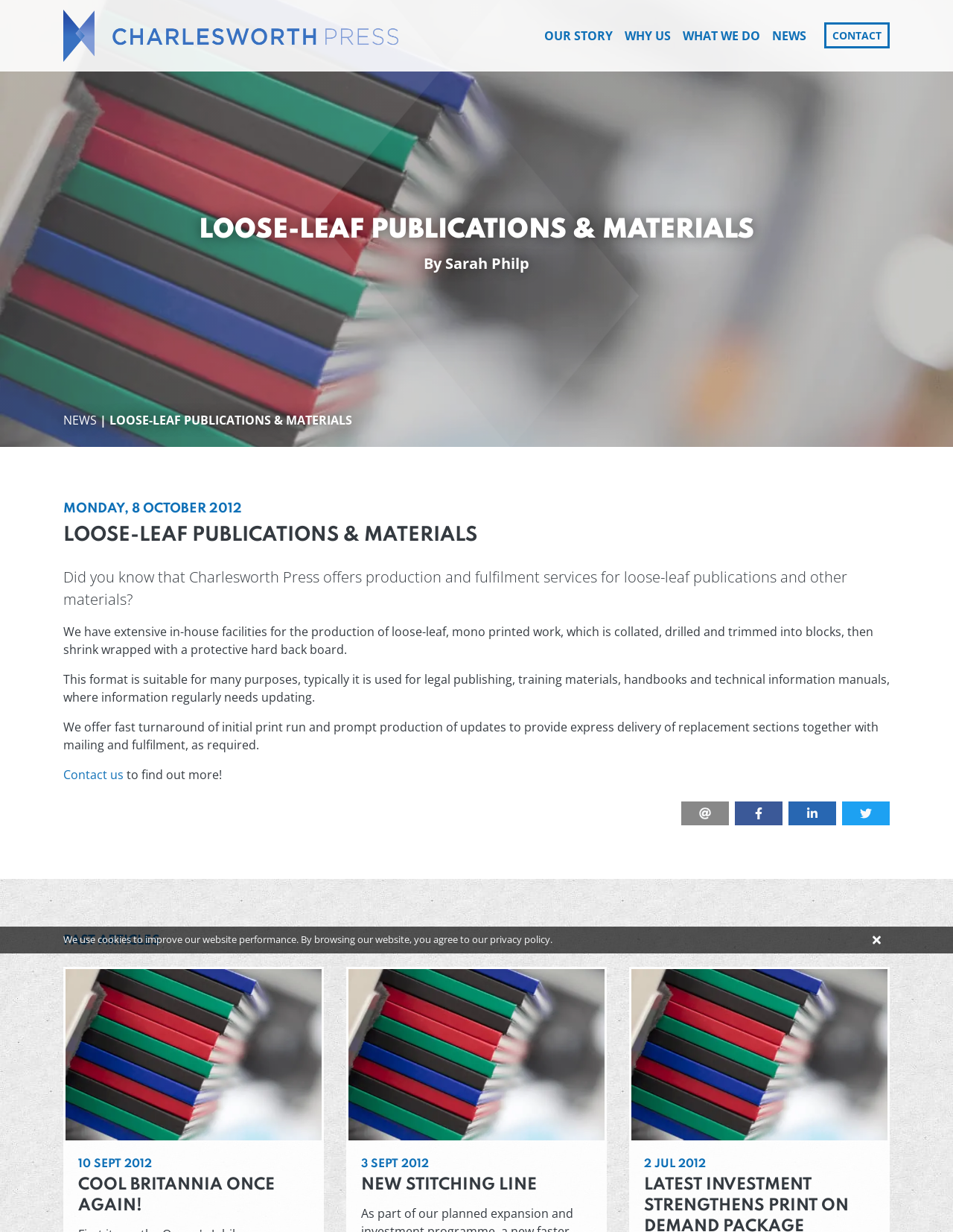Summarize the contents and layout of the webpage in detail.

The webpage is about Charlesworth Press, a company that offers production and fulfillment services for loose-leaf publications and other materials. At the top left, there is a logo of Charlesworth Press, which is an image linked to the company's homepage. Next to the logo, there is a link to the company's homepage. 

On the top right, there are five links: CONTACT, OUR STORY, WHY US, WHAT WE DO, and NEWS. These links are evenly spaced and aligned horizontally.

Below the top navigation bar, there is a heading that reads "LOOSE-LEAF PUBLICATIONS & MATERIALS". Underneath this heading, there is a subheading "By Sarah Philp" and a link to the NEWS section.

The main content of the webpage is divided into two sections. The first section has three headings: "MONDAY, 8 OCTOBER 2012", "LOOSE-LEAF PUBLICATIONS & MATERIALS", and a paragraph of text that describes the company's services. Below this paragraph, there are three more paragraphs that provide more details about the services.

On the right side of the main content, there are four social media buttons: email, facebook, linkedin, and twitter.

The second section of the main content is headed "PAST ARTICLES" and has two subheadings: "COOL BRITANNIA ONCE AGAIN!" and "NEW STITCHING LINE".

At the bottom of the webpage, there is a notice about cookies and a link to the privacy policy. There is also a "Close" button to dismiss this notice.